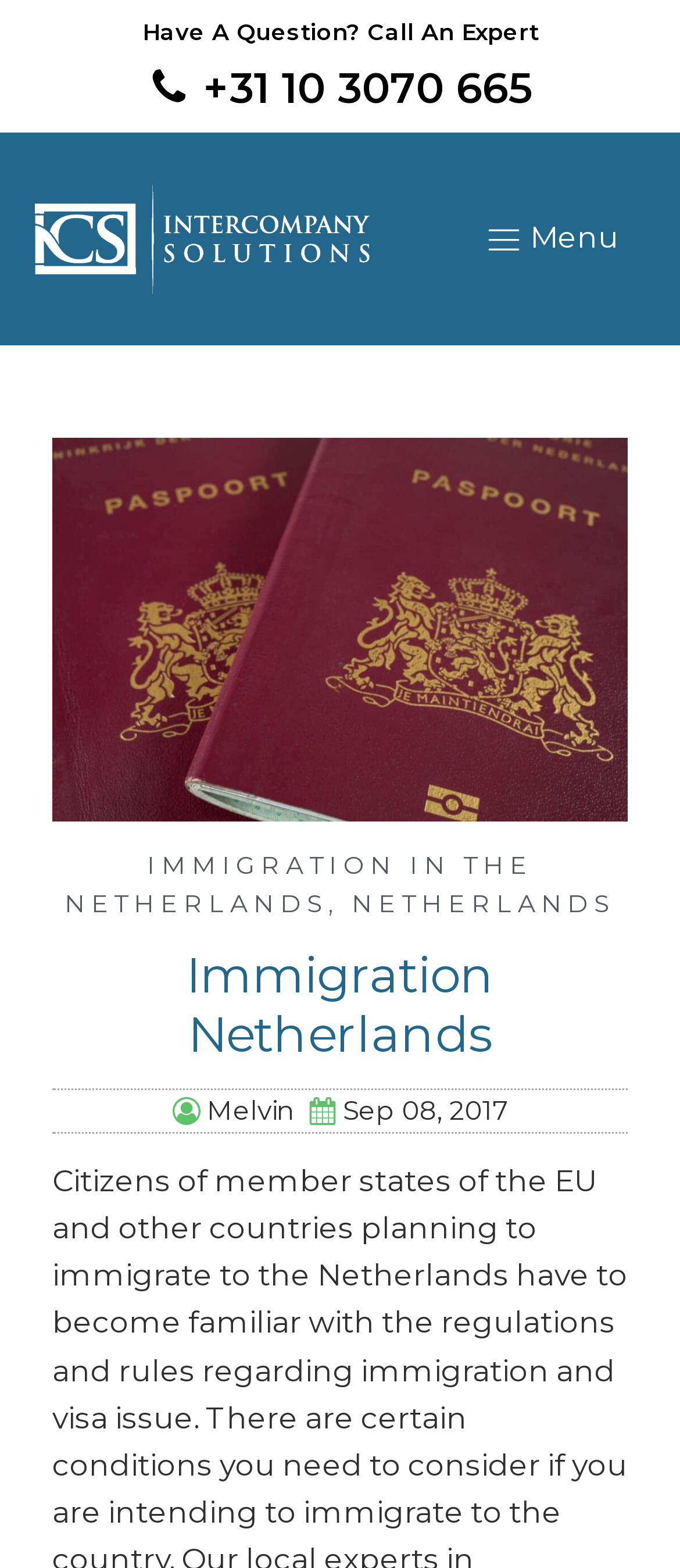Answer with a single word or phrase: 
What is the menu icon?

menu